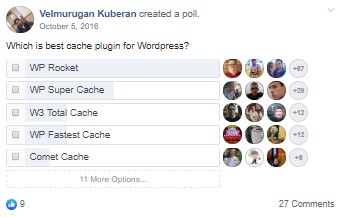Give a thorough caption of the image, focusing on all visible elements.

The image features a Facebook poll created by Velmurugan Kuberan on October 5, 2016, asking respondents to select the best cache plugin for WordPress. The poll presents several options, with "WP Rocket" clearly leading with 87 votes. Other options include "WP Super Cache," "W3 Total Cache," "WP Fastest Cache," and "Comet Cache," each receiving varying amounts of votes. The poll has a total of 27 comments and there are nine reactions visible, indicating engagement from the participants. This snapshot highlights user preferences in the WordPress community regarding caching solutions.